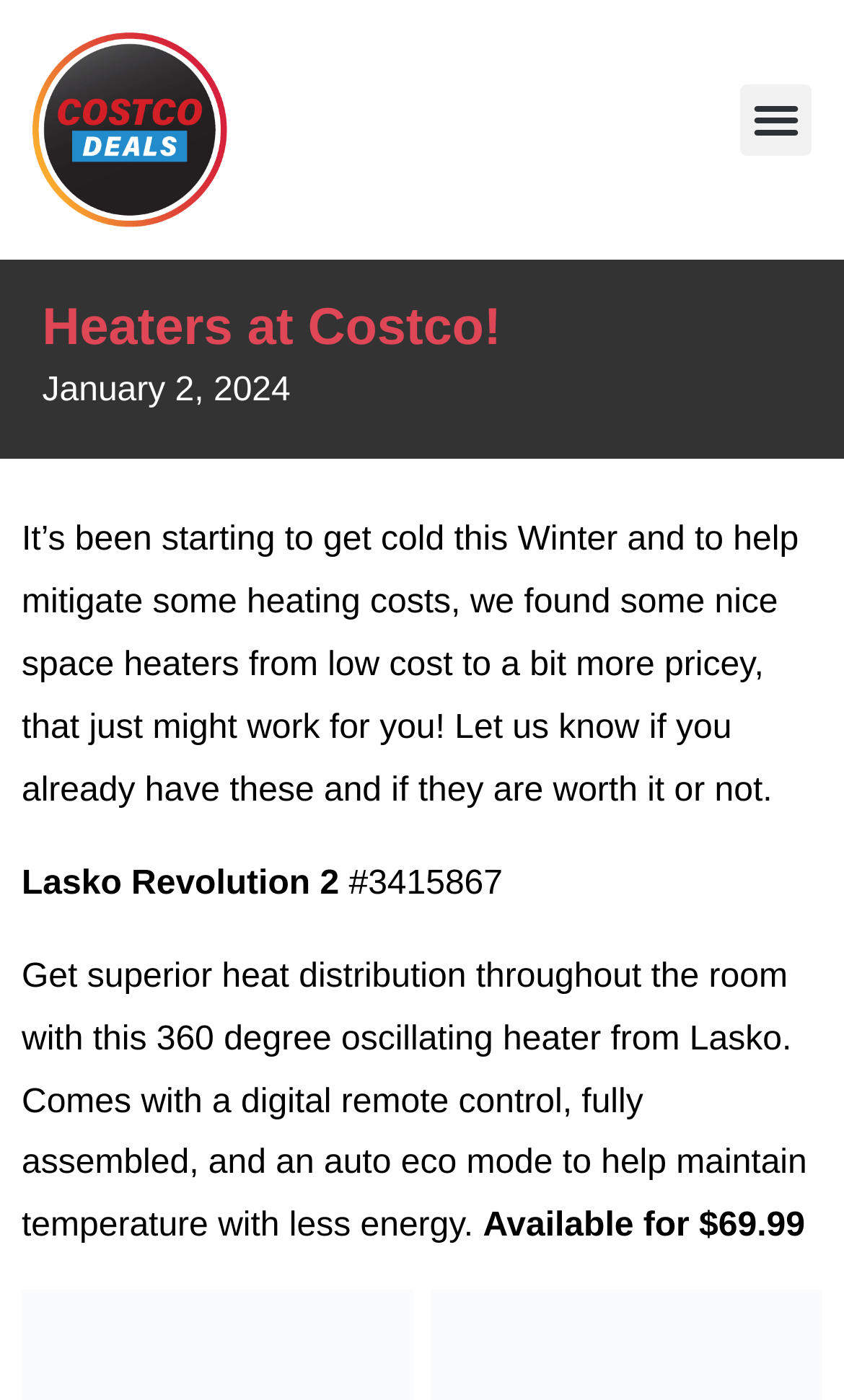Offer a meticulous description of the webpage's structure and content.

The webpage is about space heaters available at Costco, with a focus on helping mitigate heating costs during the winter season. At the top left of the page, there is a link, and on the top right, a menu toggle button. Below the link, a heading "Heaters at Costco!" is prominently displayed. 

Next to the heading, the date "January 2, 2024" is shown. Below the date, a paragraph of text explains the purpose of the page, which is to showcase some nice space heaters that might work for the reader. 

Following the introductory paragraph, a list of space heaters is presented. The first item on the list is the "Lasko Revolution 2", which has a product number "#3415867". A detailed description of the product is provided, highlighting its features such as 360-degree oscillation, digital remote control, and an auto eco mode to maintain temperature with less energy. The price of the product, "$69.99", is displayed below the description.